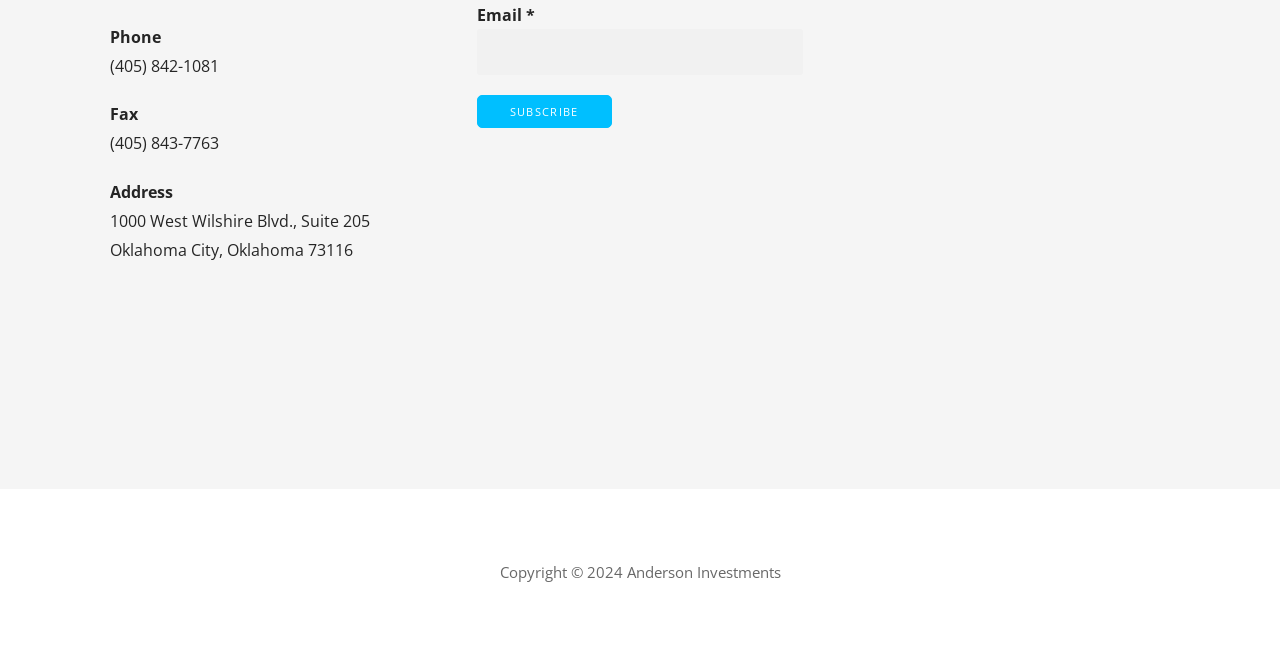What is the phone number?
Using the picture, provide a one-word or short phrase answer.

(405) 842-1081